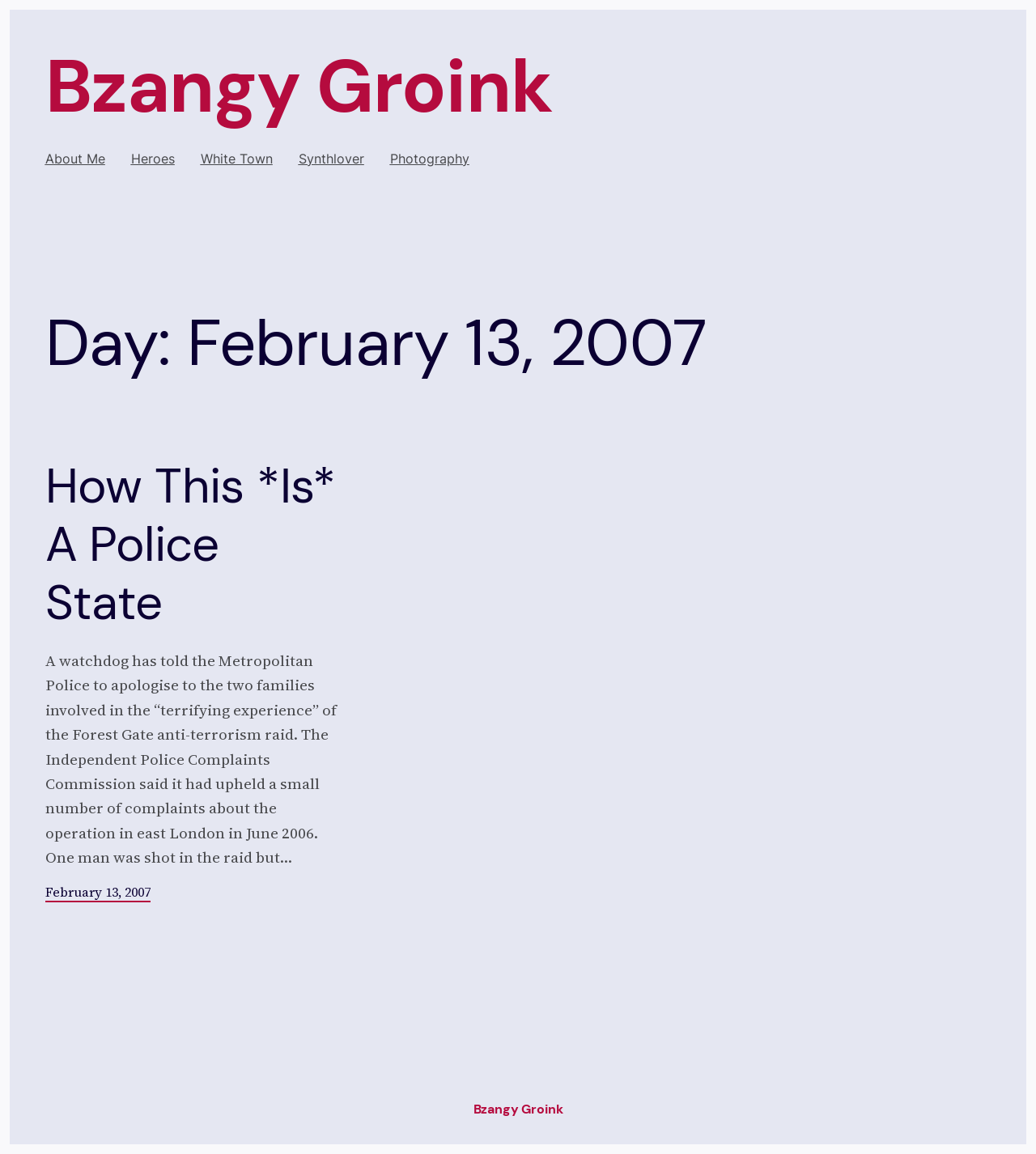Provide a brief response to the question below using one word or phrase:
What is the date of the article?

February 13, 2007